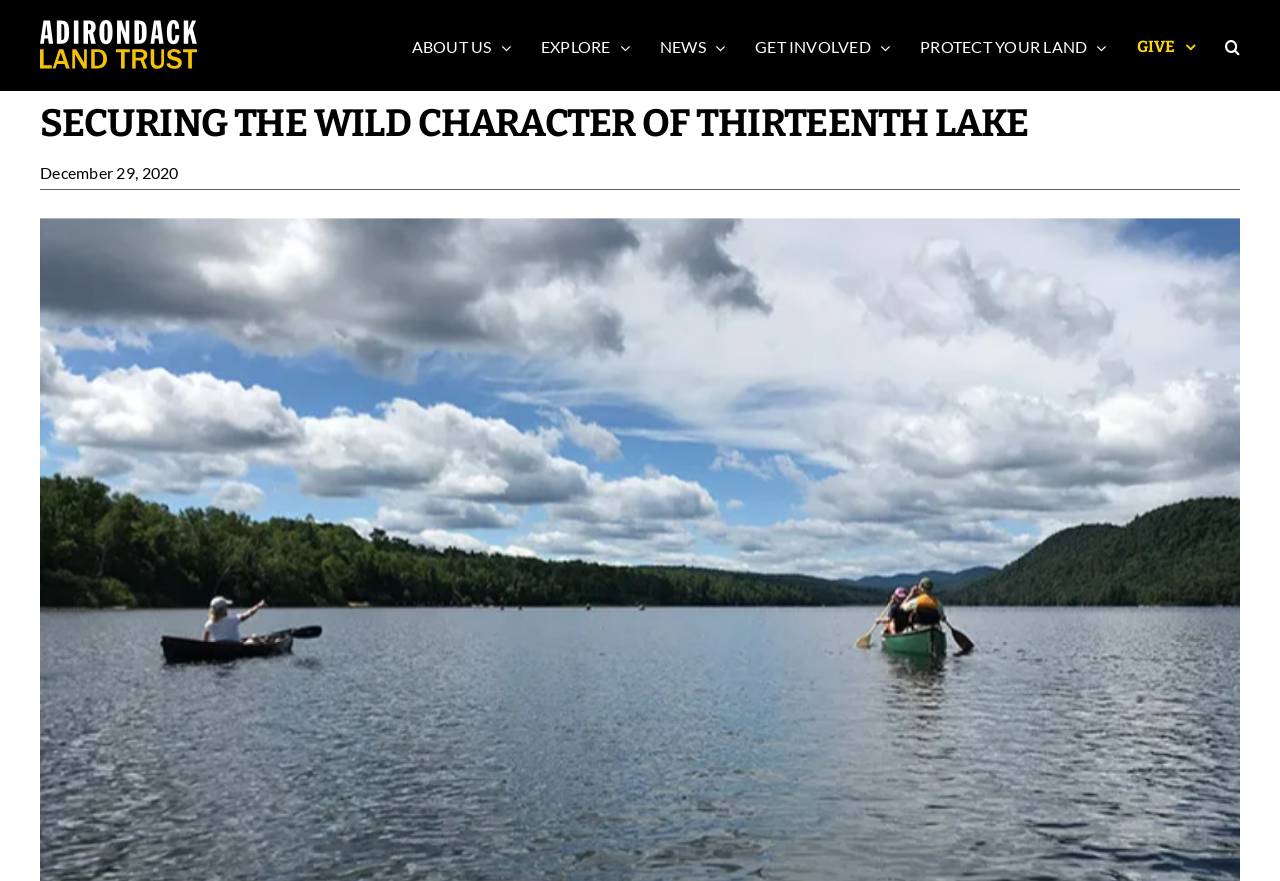Determine which piece of text is the heading of the webpage and provide it.

SECURING THE WILD CHARACTER OF THIRTEENTH LAKE